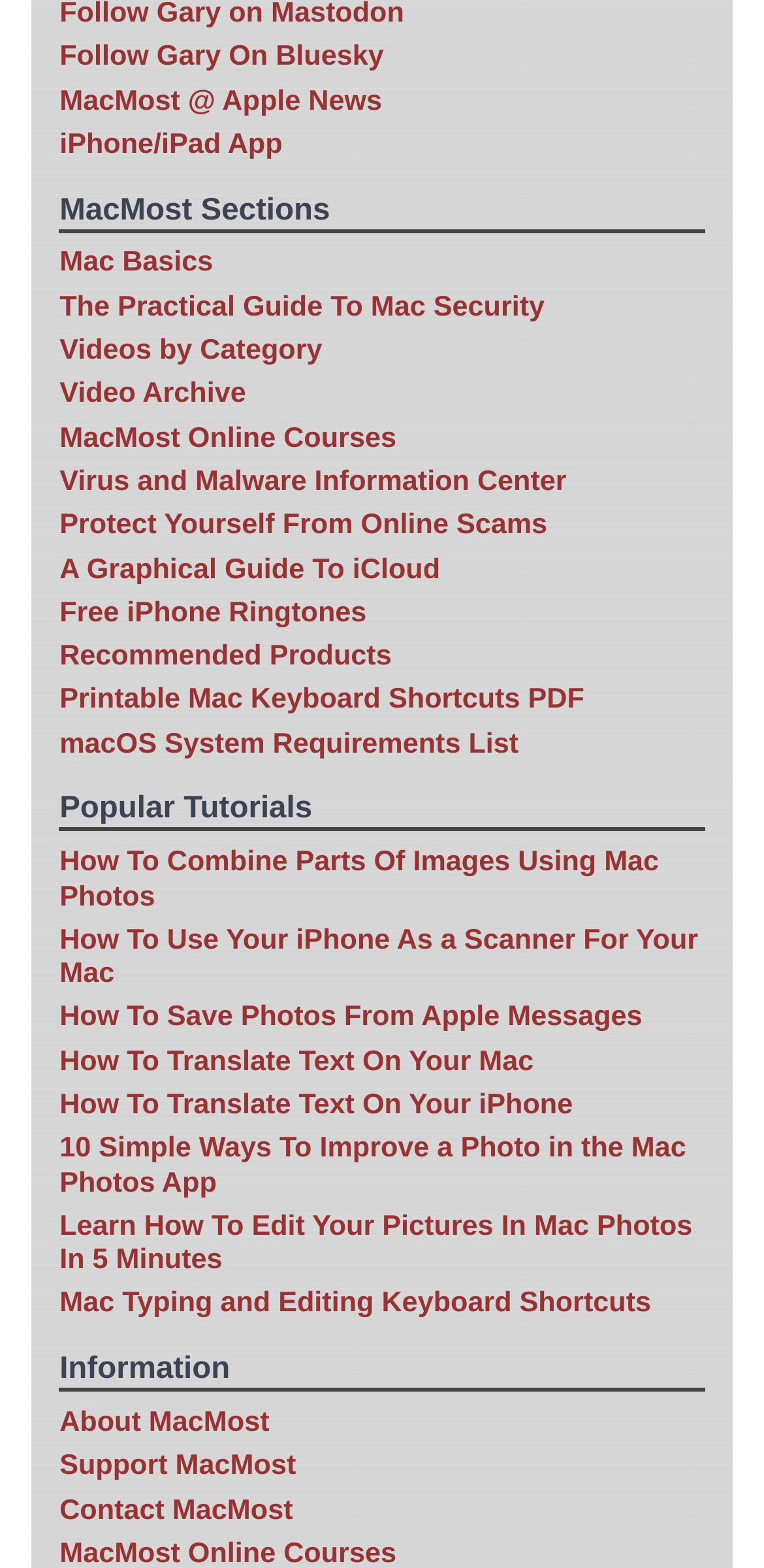What is the second link under the 'MacMost Sections' section?
Answer with a single word or phrase by referring to the visual content.

The Practical Guide To Mac Security